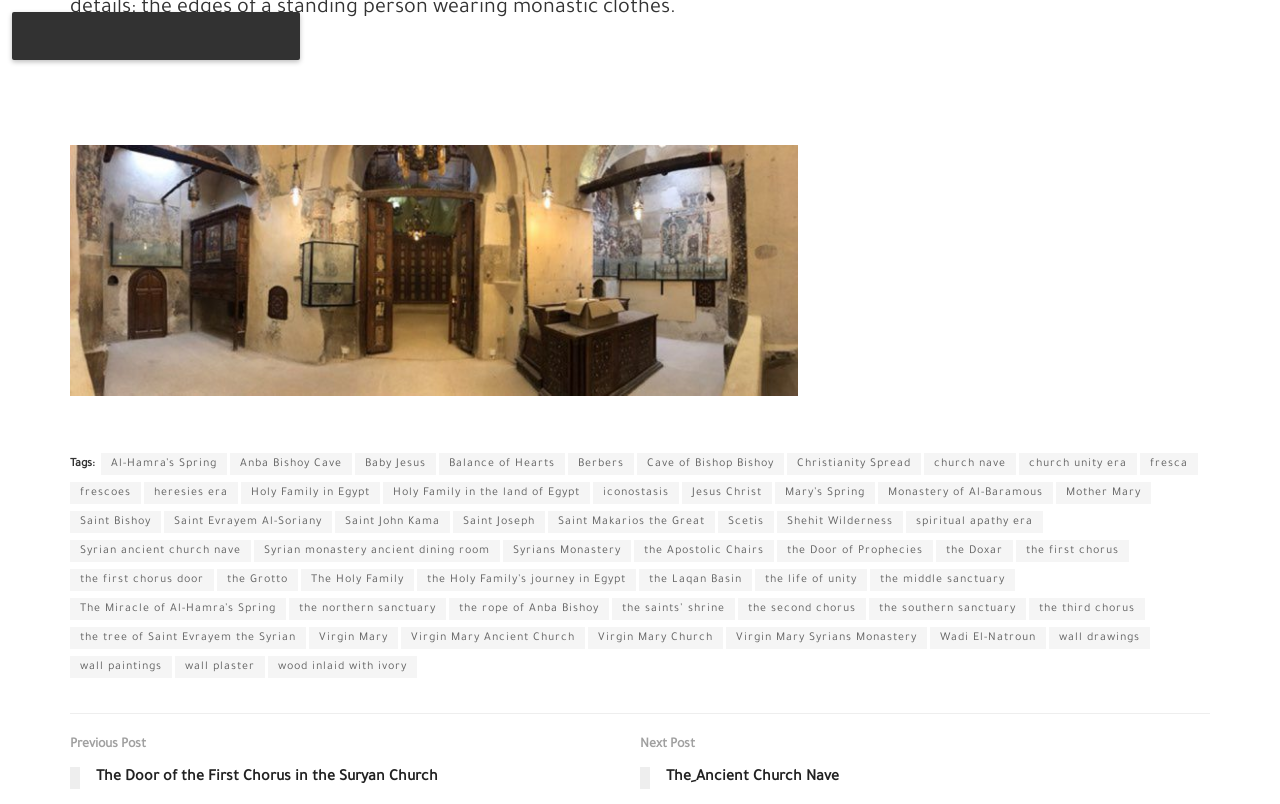What is the category of the links on this webpage?
Based on the image, respond with a single word or phrase.

Christianity-related topics